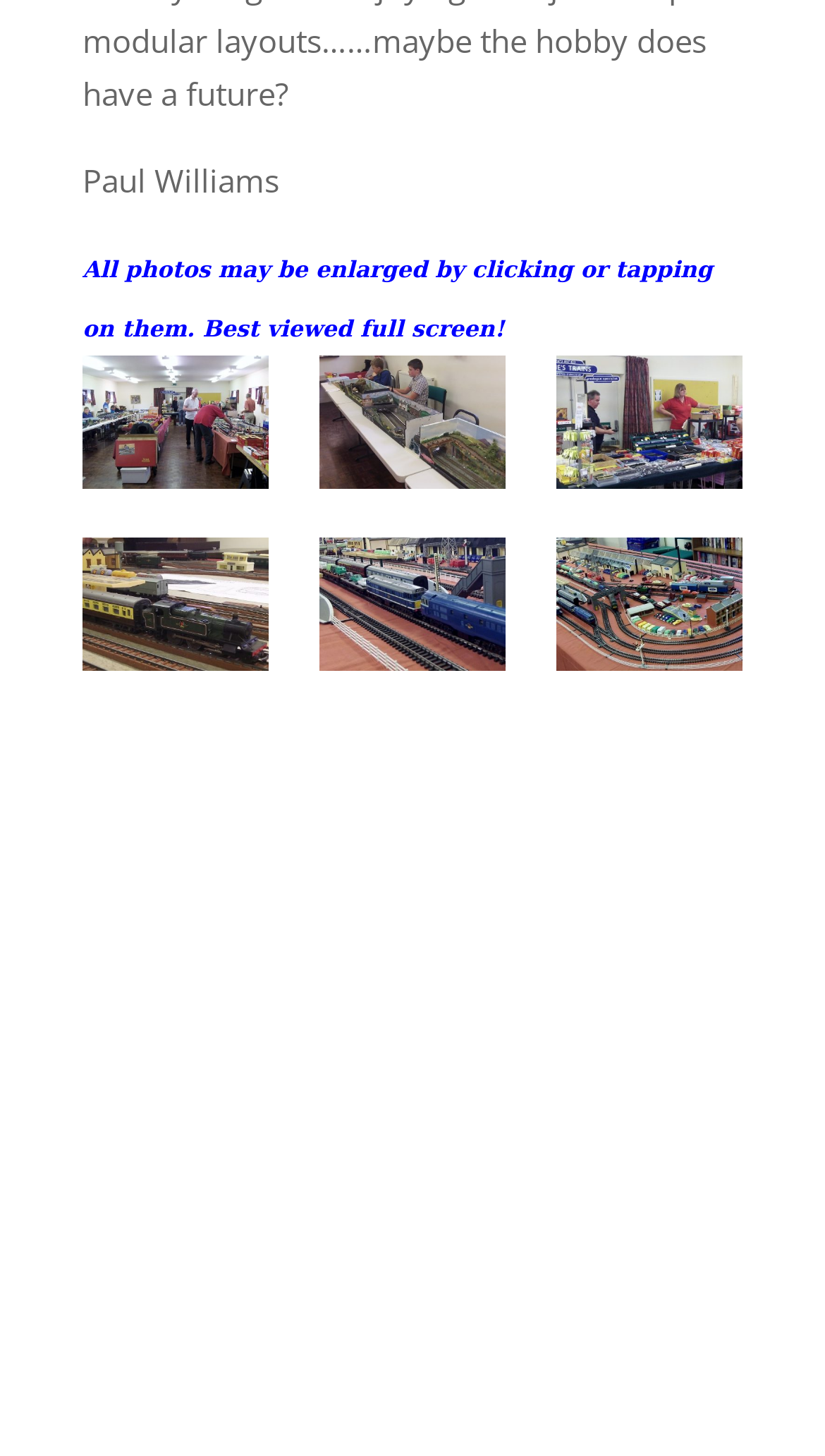Respond to the question below with a single word or phrase:
What is the name of the person on this webpage?

Paul Williams